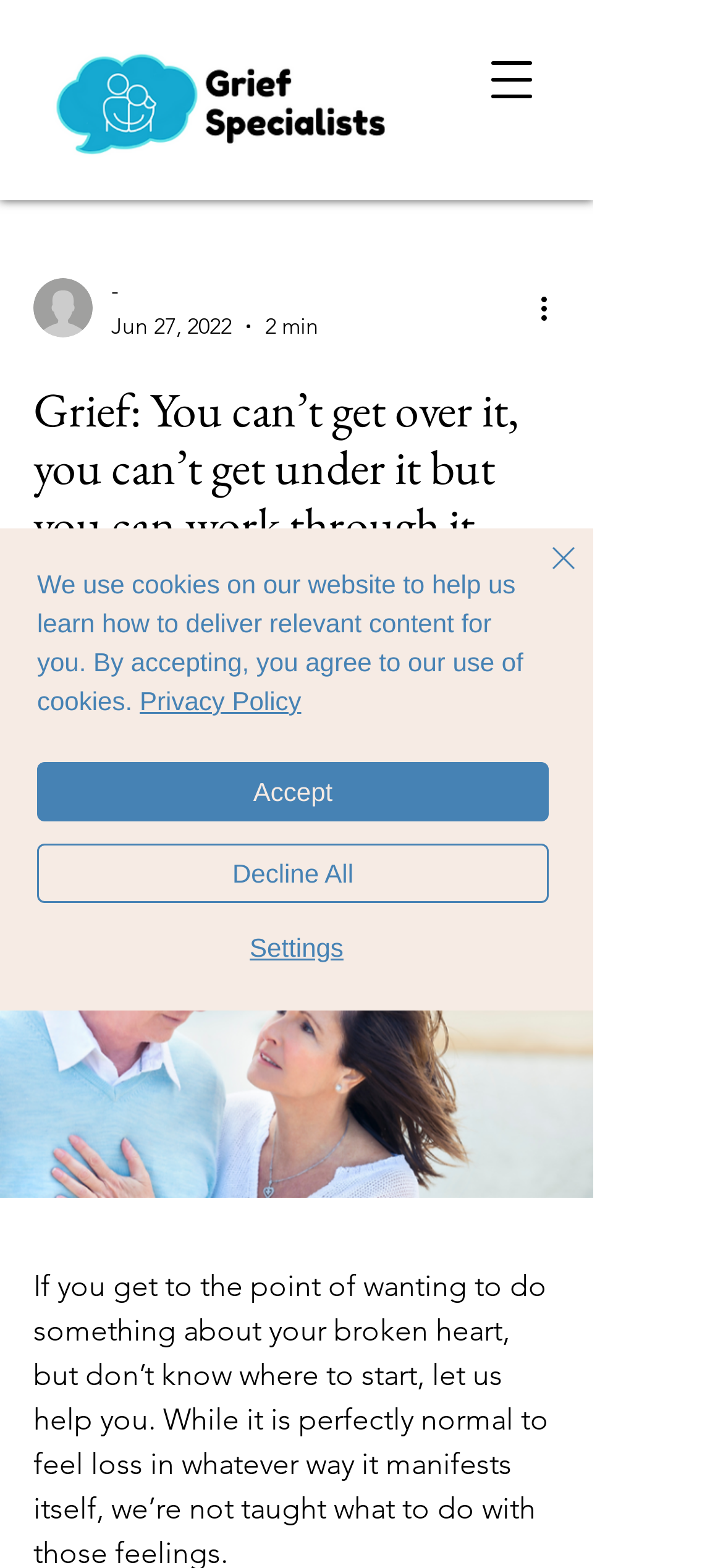Please identify the bounding box coordinates of the clickable area that will fulfill the following instruction: "Read more about the article". The coordinates should be in the format of four float numbers between 0 and 1, i.e., [left, top, right, bottom].

[0.046, 0.244, 0.774, 0.354]